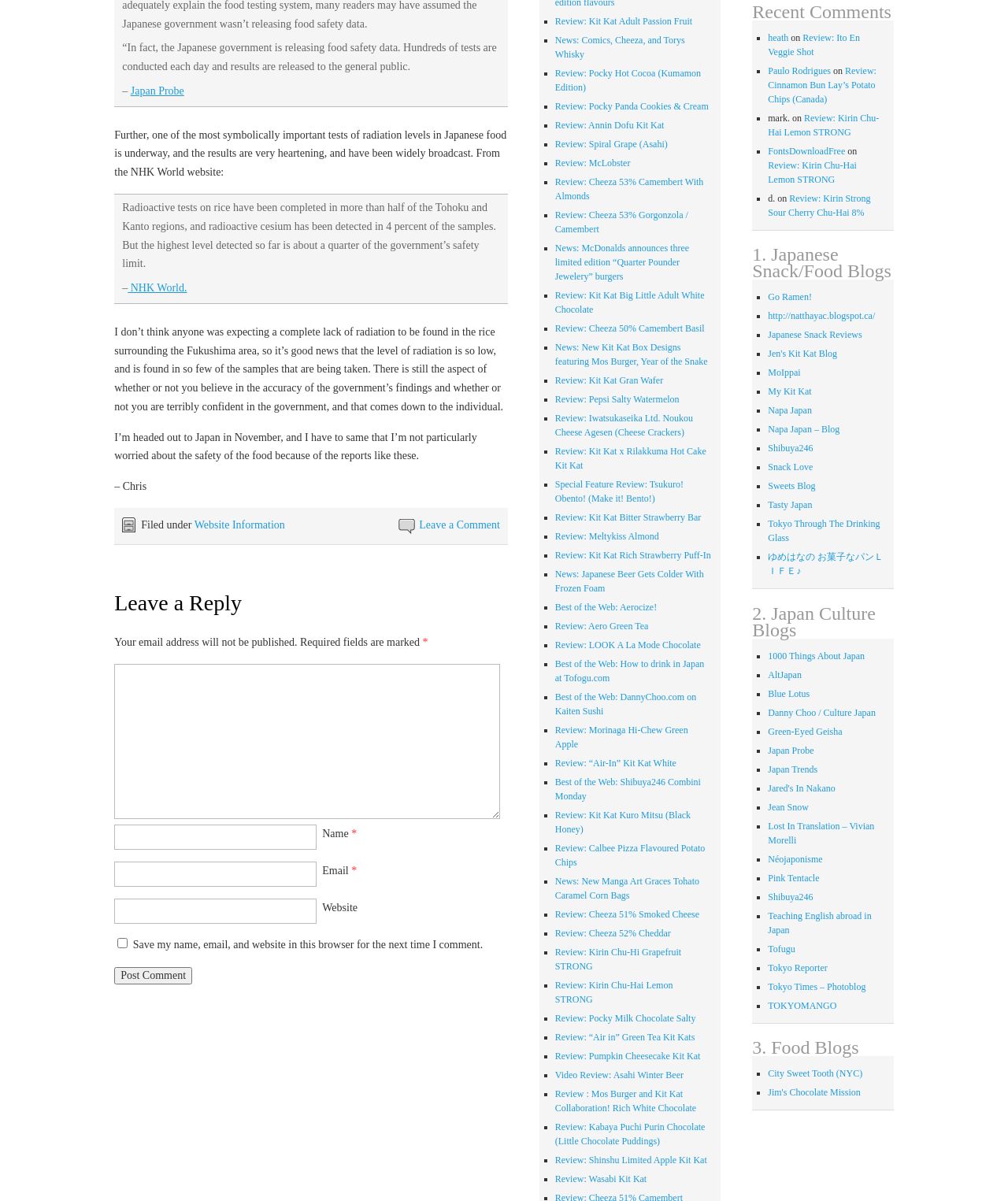Based on the element description, predict the bounding box coordinates (top-left x, top-left y, bottom-right x, bottom-right y) for the UI element in the screenshot: www.angacom.de

None